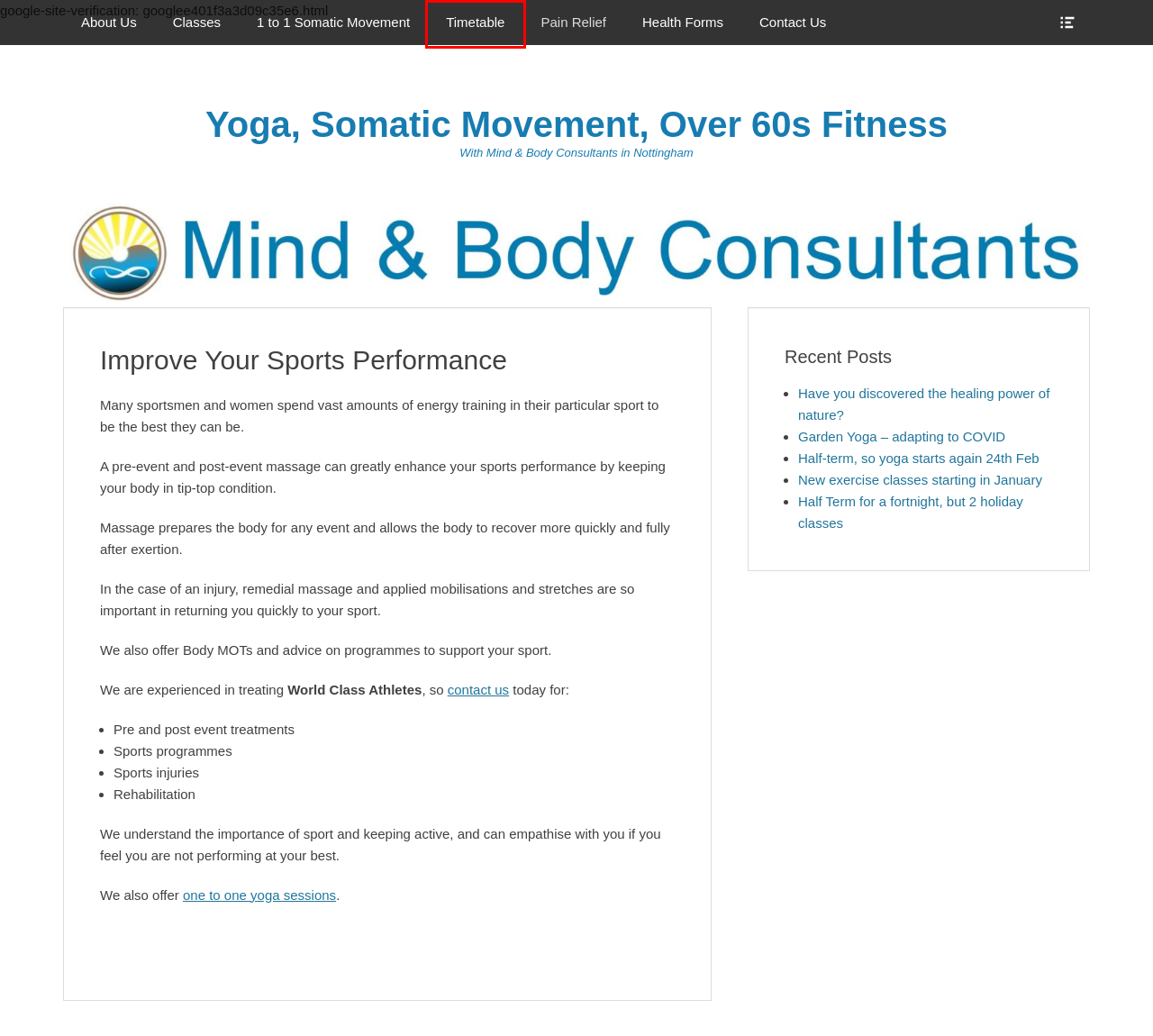Check out the screenshot of a webpage with a red rectangle bounding box. Select the best fitting webpage description that aligns with the new webpage after clicking the element inside the bounding box. Here are the candidates:
A. 1 to 1 Somatic Movement Yoga – Yoga, Somatic Movement, Over 60s Fitness
B. Half Term for a fortnight, but 2 holiday classes – Yoga, Somatic Movement, Over 60s Fitness
C. Yoga & Move It or Lose It – Yoga, Somatic Movement, Over 60s Fitness
D. Contact Us – Yoga, Somatic Movement, Over 60s Fitness
E. PARQ Health Forms – Yoga, Somatic Movement, Over 60s Fitness
F. Yoga, Somatic Movement, Over 60s Fitness – With Mind & Body Consultants in Nottingham
G. Garden Yoga – adapting to COVID – Yoga, Somatic Movement, Over 60s Fitness
H. Class Timetable – Yoga, Somatic Movement, Over 60s Fitness

H